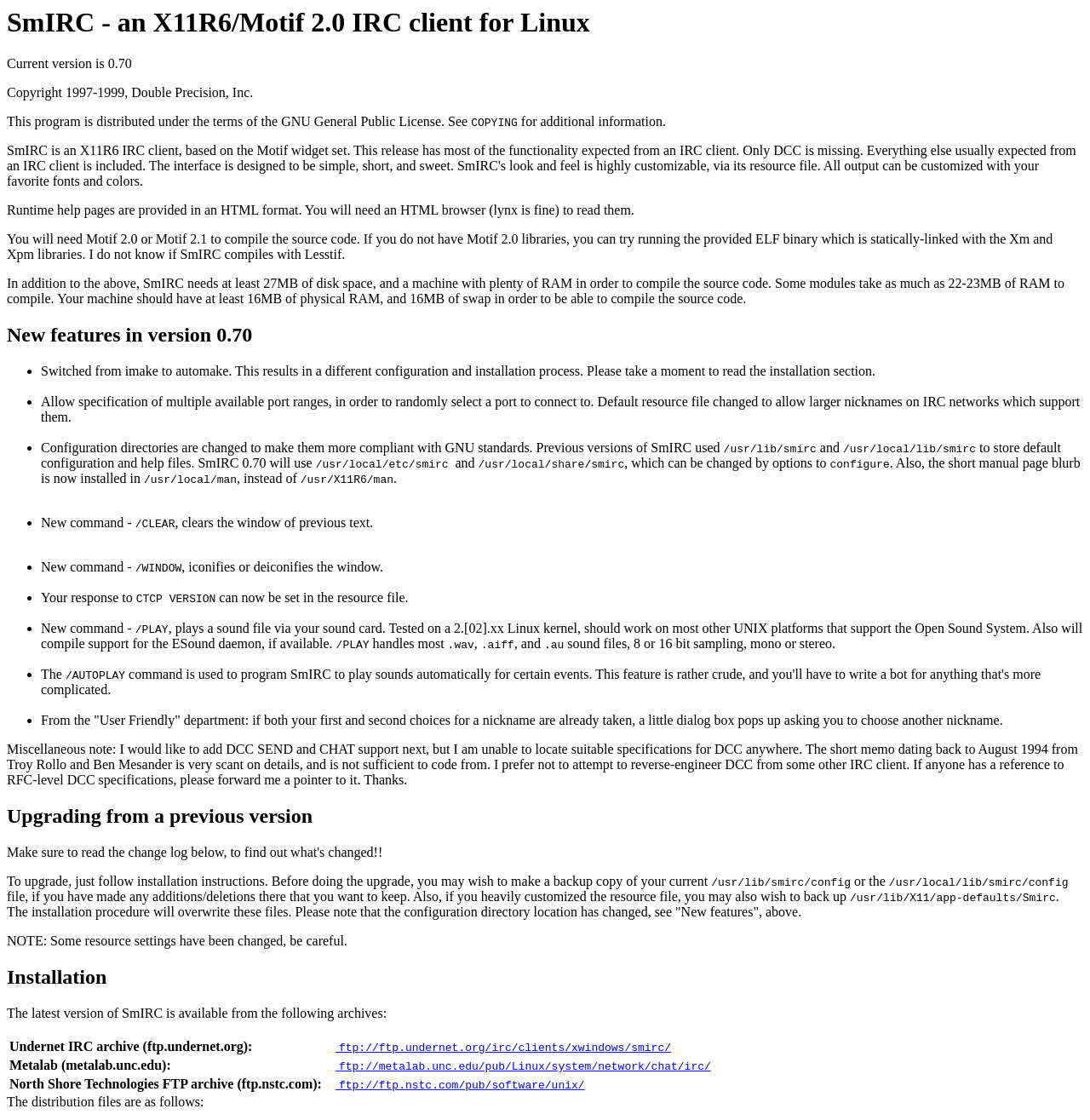Given the element description, predict the bounding box coordinates in the format (top-left x, top-left y, bottom-right x, bottom-right y), using floating point numbers between 0 and 1: ftp://ftp.nstc.com/pub/software/unix/

[0.308, 0.961, 0.537, 0.974]